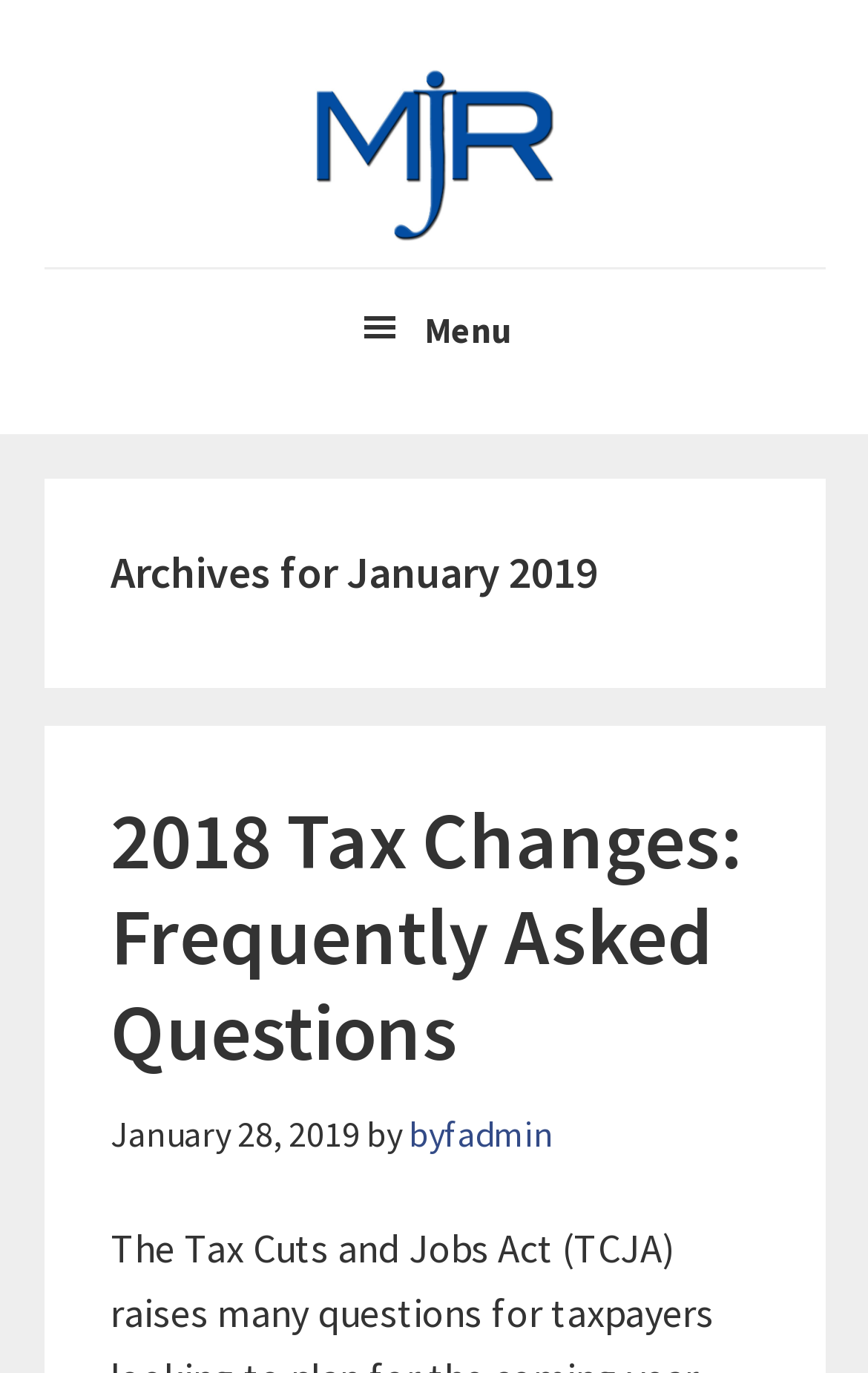Identify and provide the main heading of the webpage.

Archives for January 2019